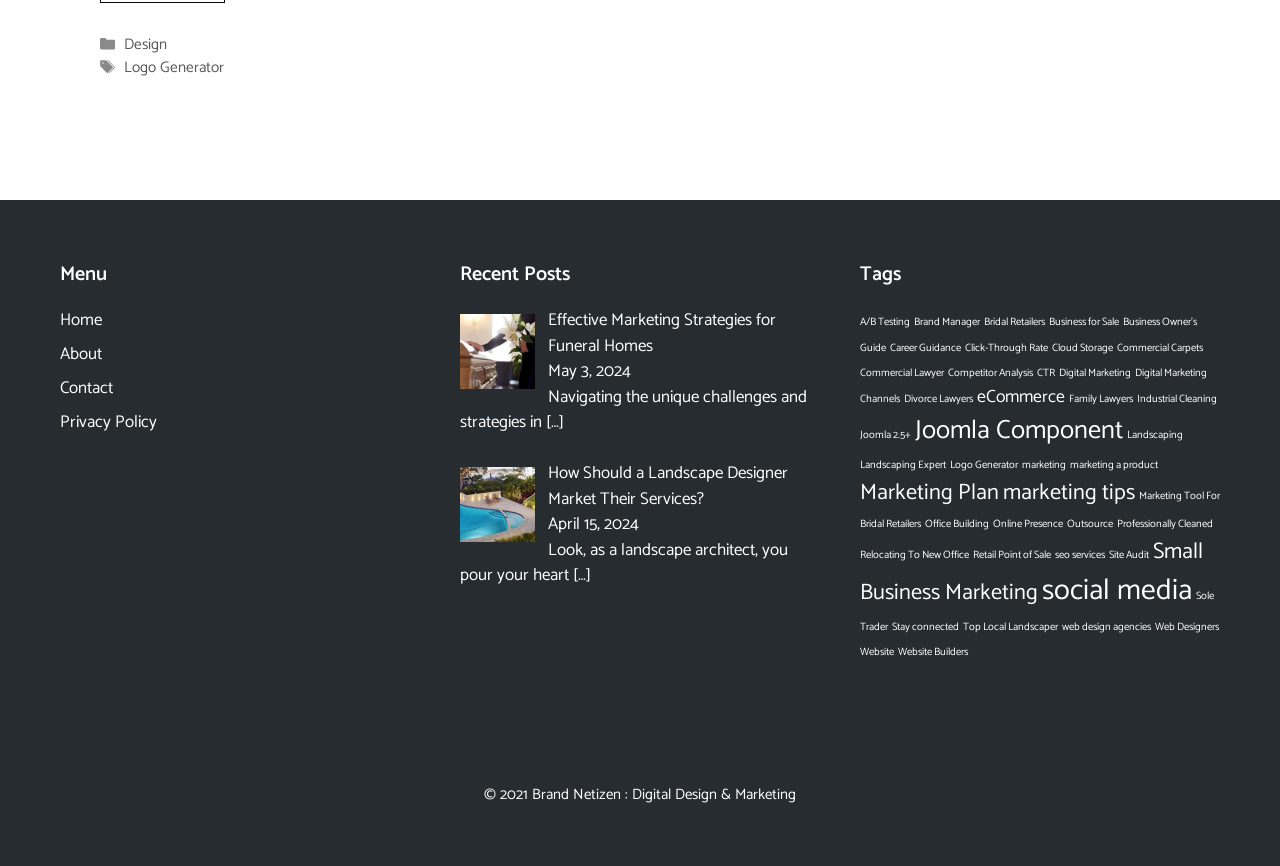Determine the bounding box coordinates of the clickable region to follow the instruction: "Browse the 'Landscaping' tag".

[0.88, 0.492, 0.924, 0.513]